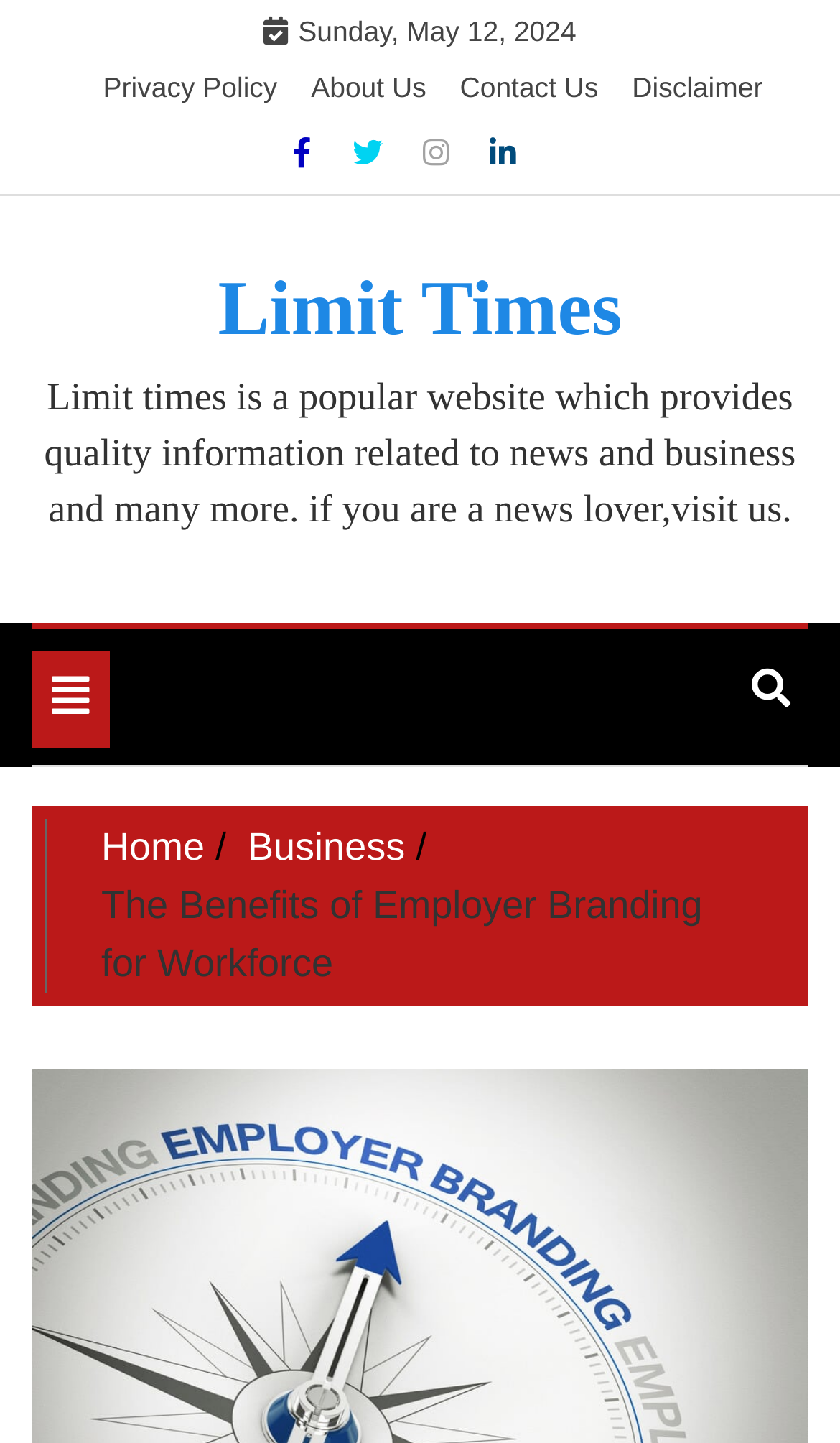What is the date mentioned on the webpage?
Please provide a single word or phrase as your answer based on the screenshot.

Sunday, May 12, 2024